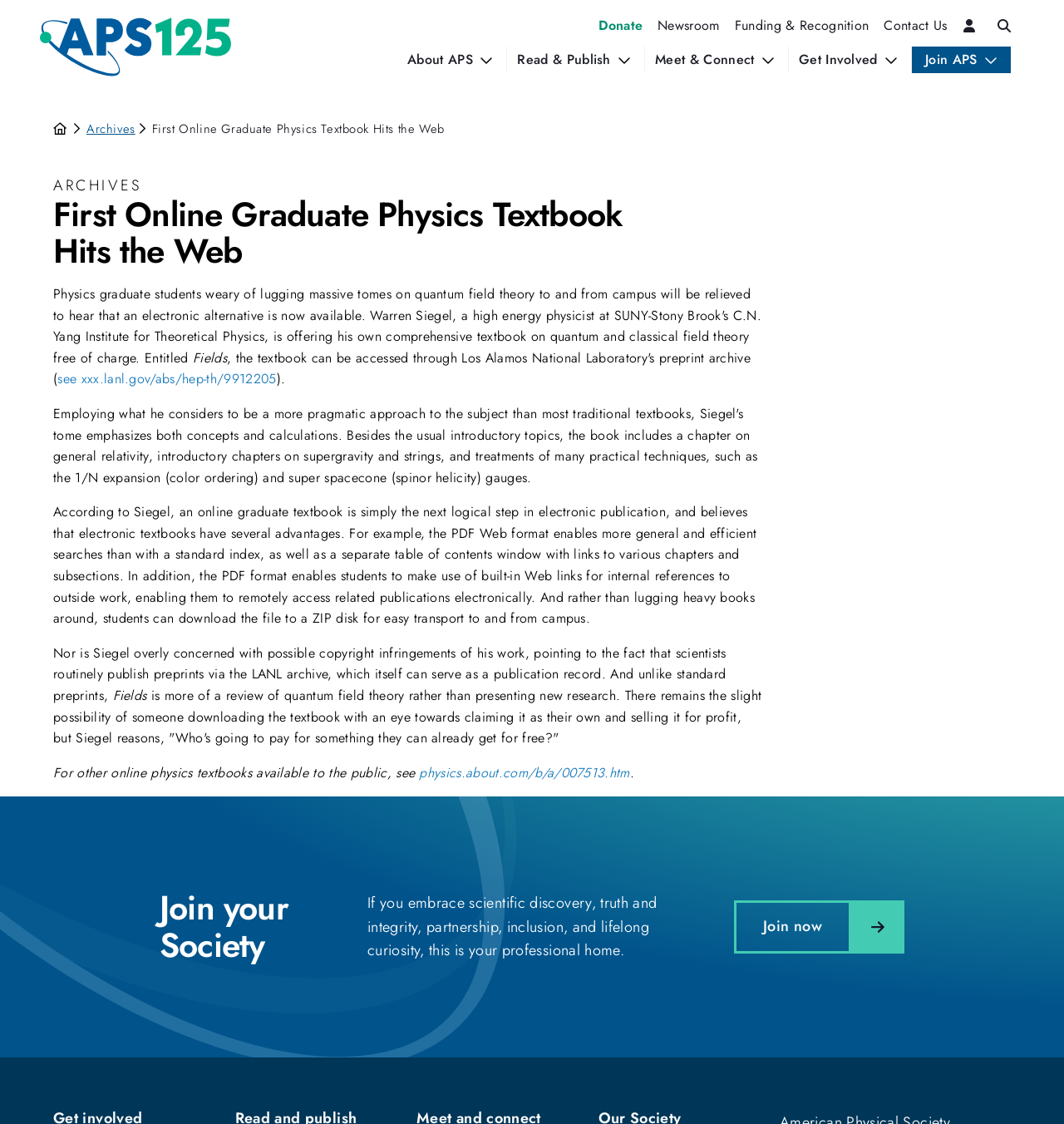Generate a comprehensive description of the contents of the webpage.

The webpage is divided into several sections. At the top, there is a navigation bar with the American Physical Society logo, which is an image, and several links and buttons, including "About APS", "Read & Publish", "Meet & Connect", "Get Involved", and "Join APS". There is also a search button and a link to "My APS account" on the right side of the navigation bar.

Below the navigation bar, there is a main section that contains a breadcrumb navigation with links to the APS homepage, Archives, and the current page, "First Online Graduate Physics Textbook Hits the Web". 

The main content of the page is divided into two columns. The left column has a heading "ARCHIVES" and a subheading "First Online Graduate Physics Textbook Hits the Web". Below the heading, there is a block of text that discusses the advantages of online graduate textbooks, including efficient searches, internal references, and easy transport.

The right column has a section with a heading "Fields" and a link to an external website. Below this section, there is another block of text that continues the discussion on online graduate textbooks, including the author's views on copyright infringements and the possibility of someone claiming the work as their own.

At the bottom of the page, there is a section with a heading "Join your Society" and a subheading that describes the values of the American Physical Society. There is also a call-to-action button to "Join now".